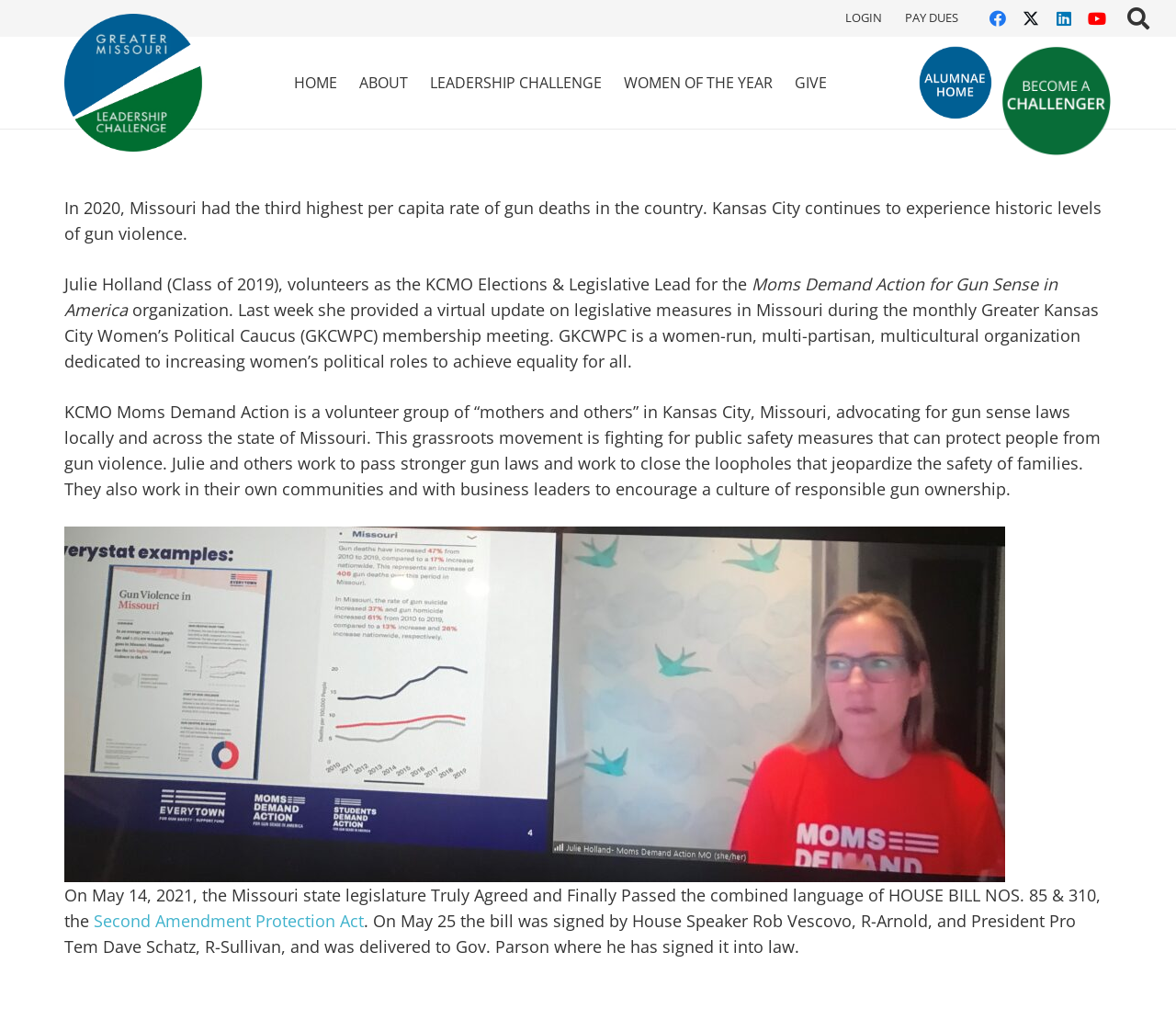Pinpoint the bounding box coordinates of the clickable area needed to execute the instruction: "Learn about the WOMEN OF THE YEAR". The coordinates should be specified as four float numbers between 0 and 1, i.e., [left, top, right, bottom].

[0.521, 0.036, 0.666, 0.126]